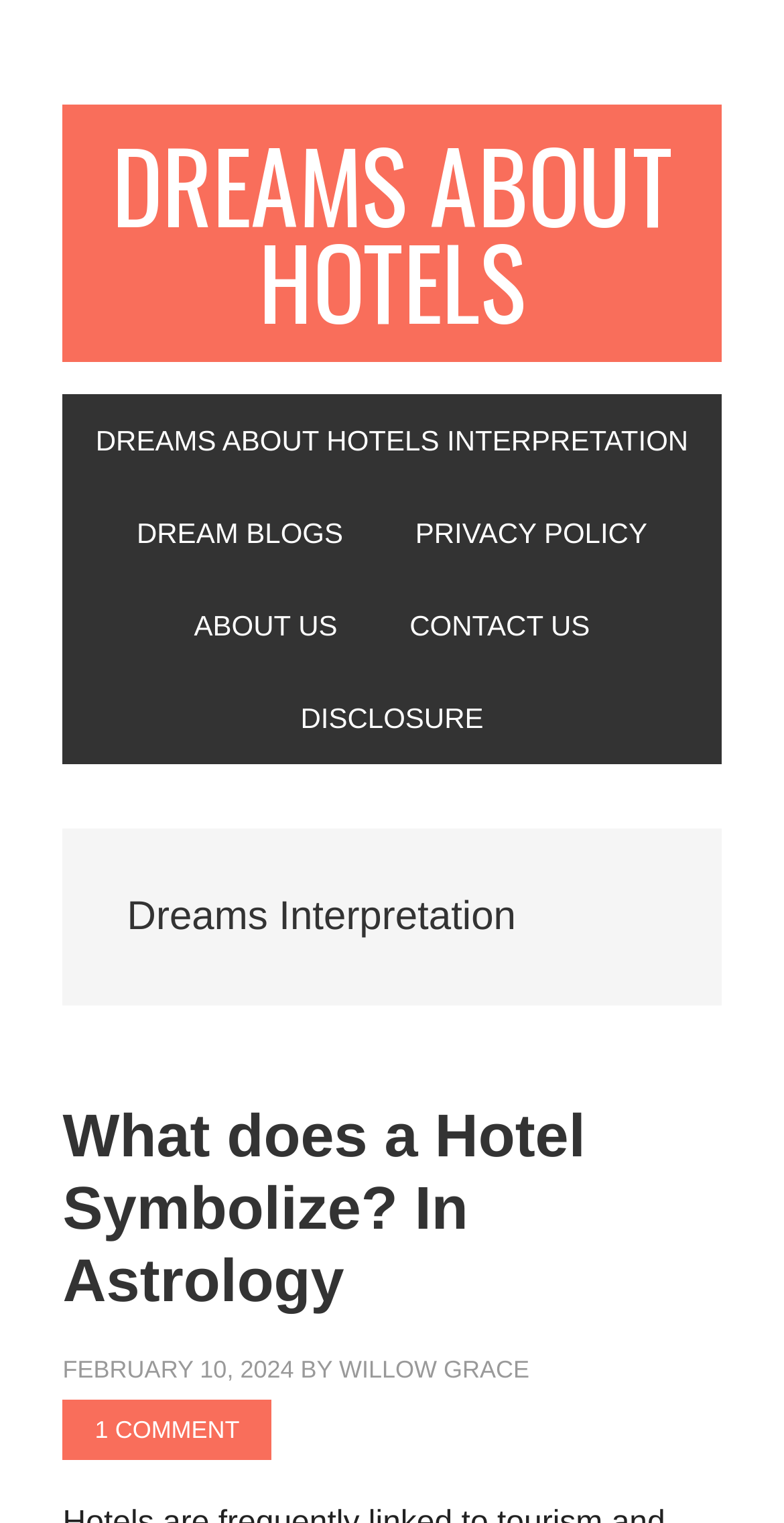Answer the question below using just one word or a short phrase: 
How many links are in the main navigation?

7